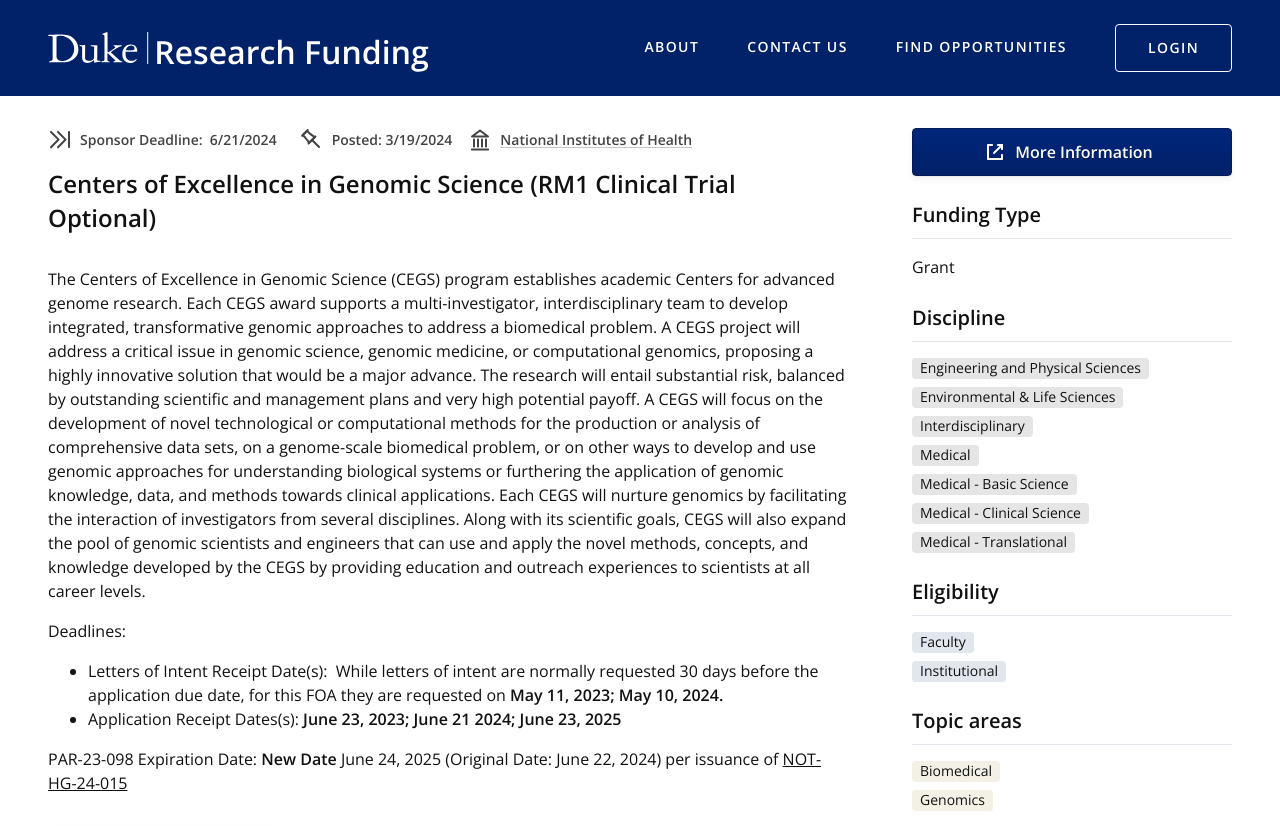Could you locate the bounding box coordinates for the section that should be clicked to accomplish this task: "View the 'More Information' page".

[0.712, 0.155, 0.962, 0.213]